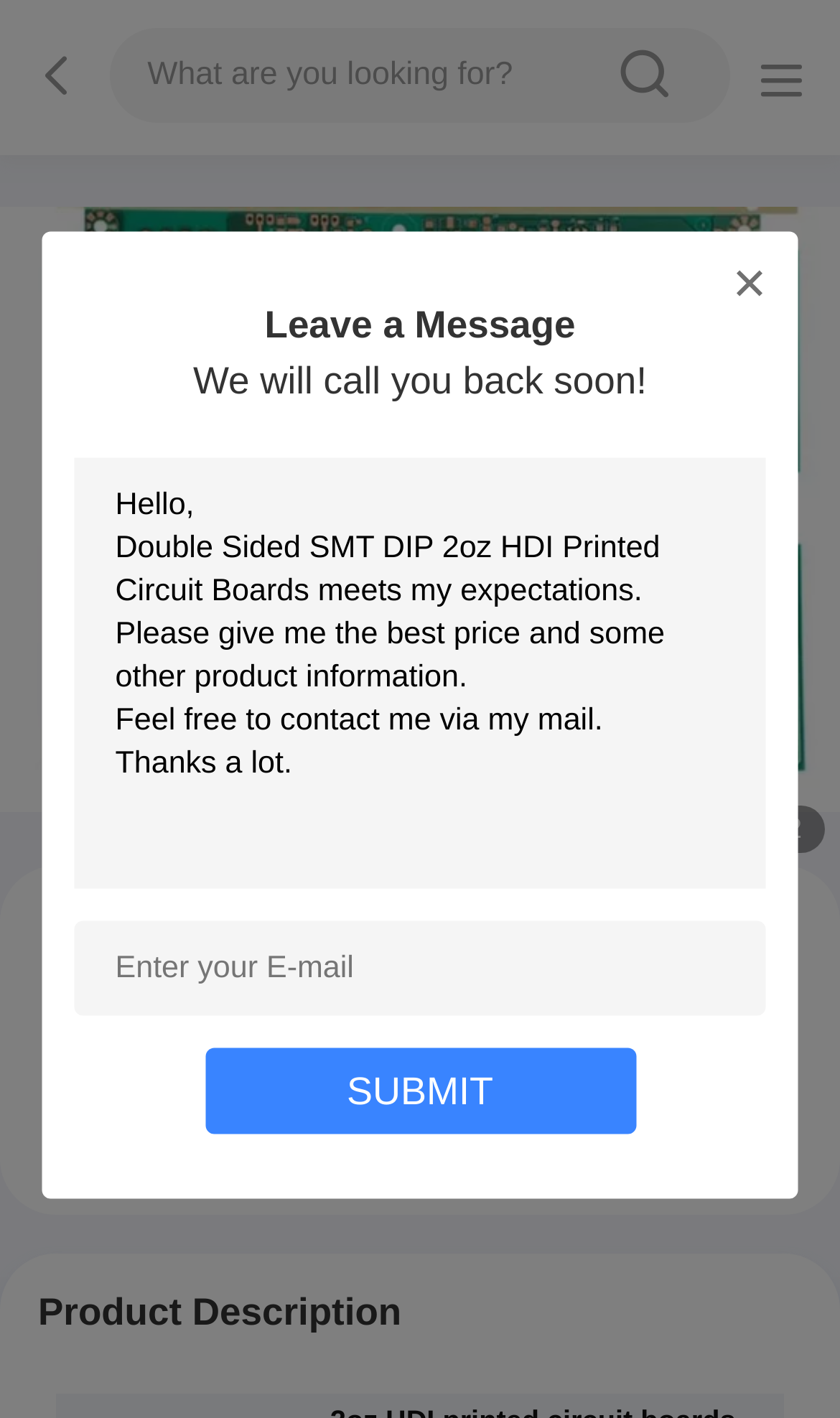What is the section below the product information about?
Please respond to the question with a detailed and thorough explanation.

The section below the product information is about the product description, as indicated by the static text 'Product Description' at the top of the section. This section likely provides detailed information about the product's features, specifications, and other relevant details.